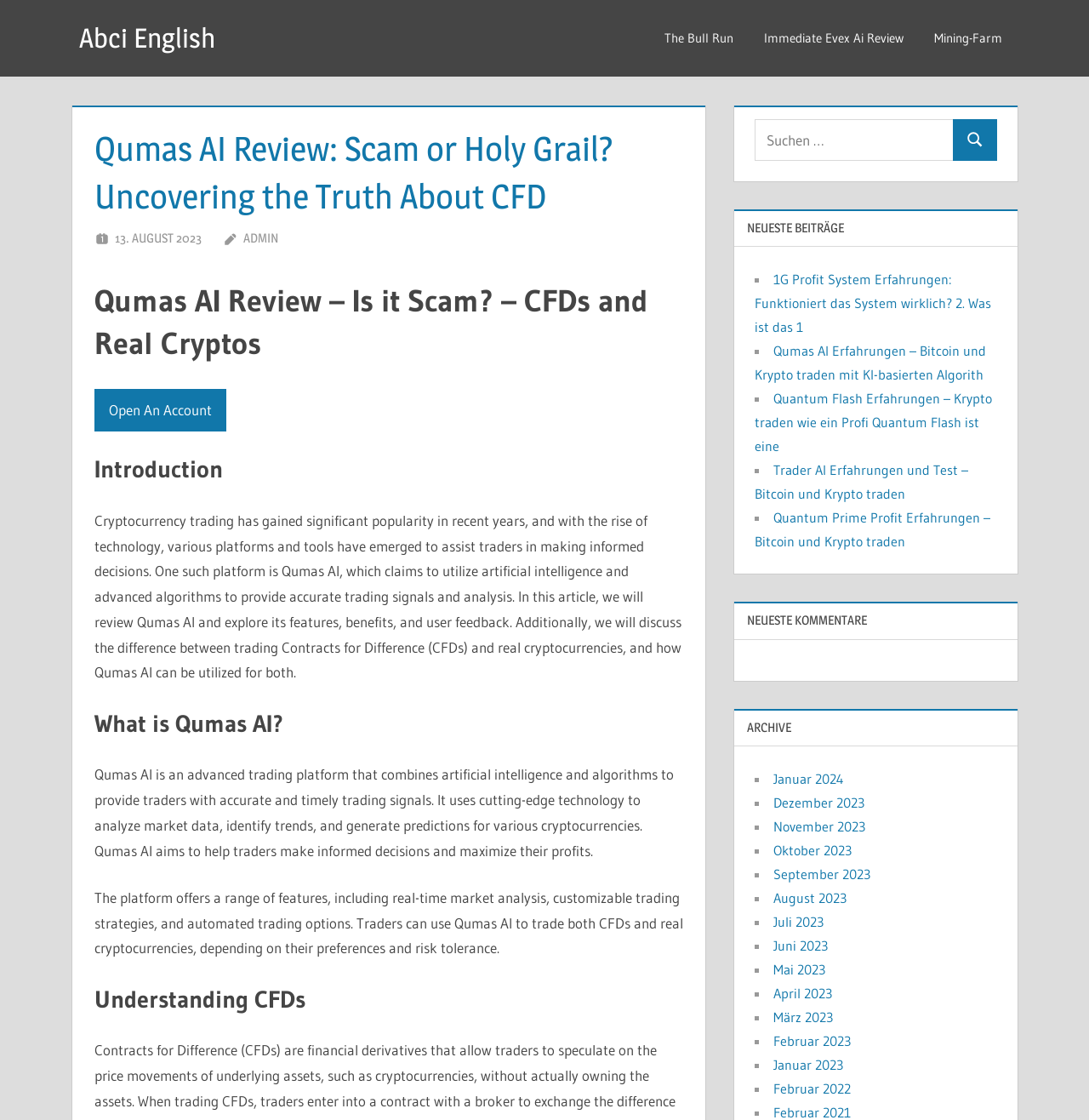Pinpoint the bounding box coordinates of the area that should be clicked to complete the following instruction: "Read the article 'Qumas AI Erfahrungen – Bitcoin und Krypto traden mit KI-basierten Algorith'". The coordinates must be given as four float numbers between 0 and 1, i.e., [left, top, right, bottom].

[0.693, 0.306, 0.906, 0.342]